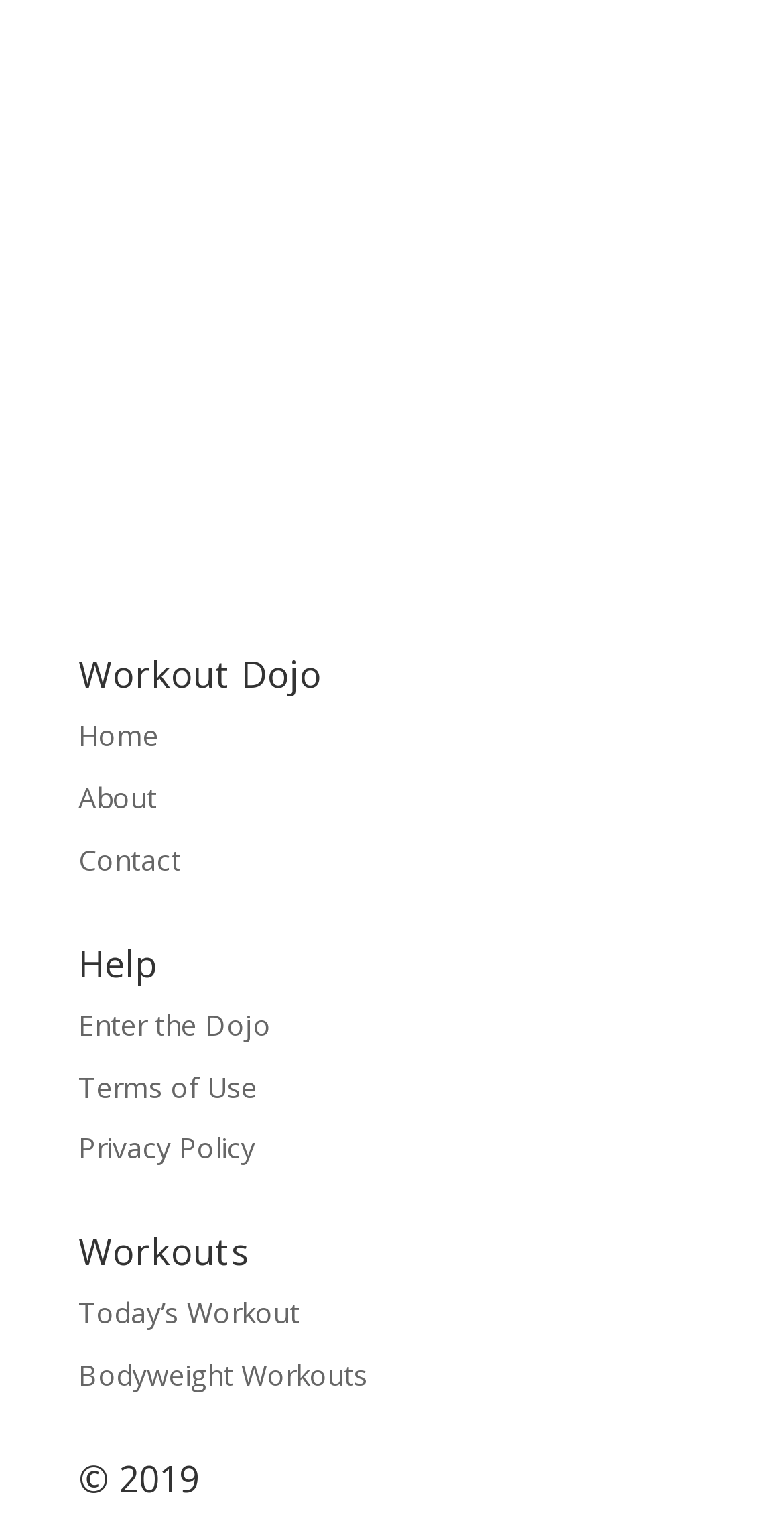Answer succinctly with a single word or phrase:
How many links are in the top navigation bar?

6